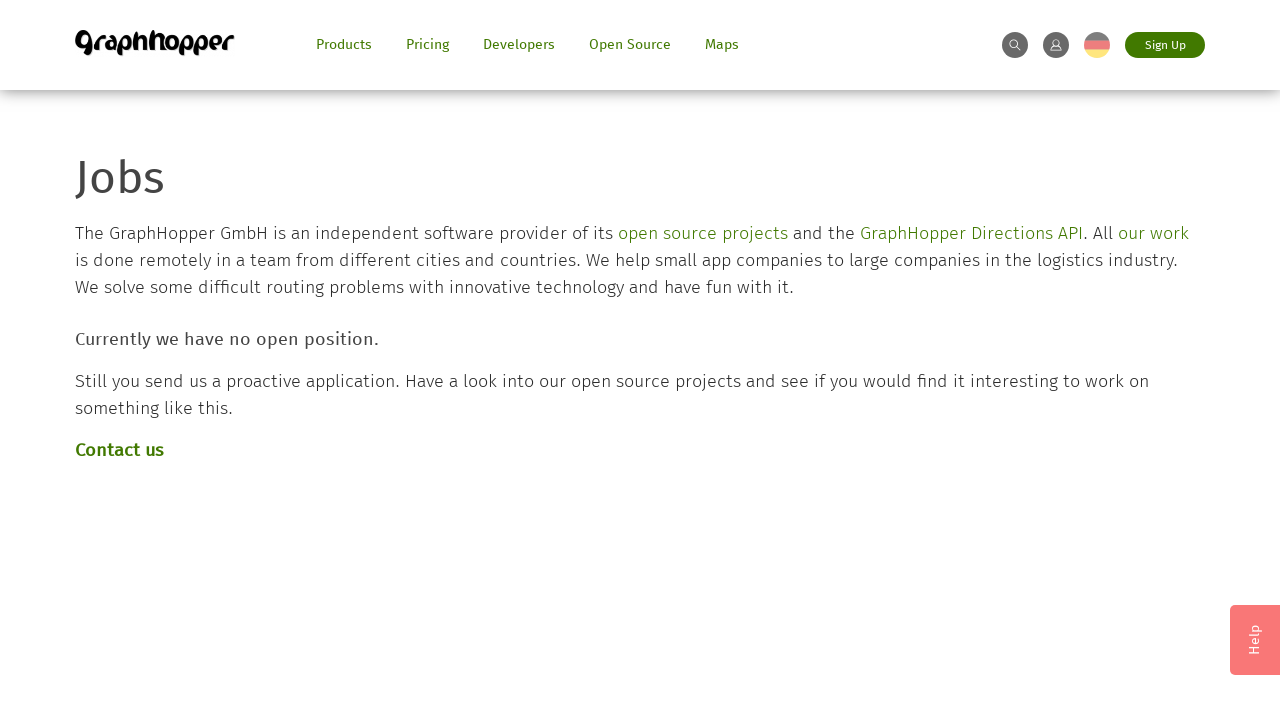Please mark the bounding box coordinates of the area that should be clicked to carry out the instruction: "Click on the link 'an identical page and invite them'".

None